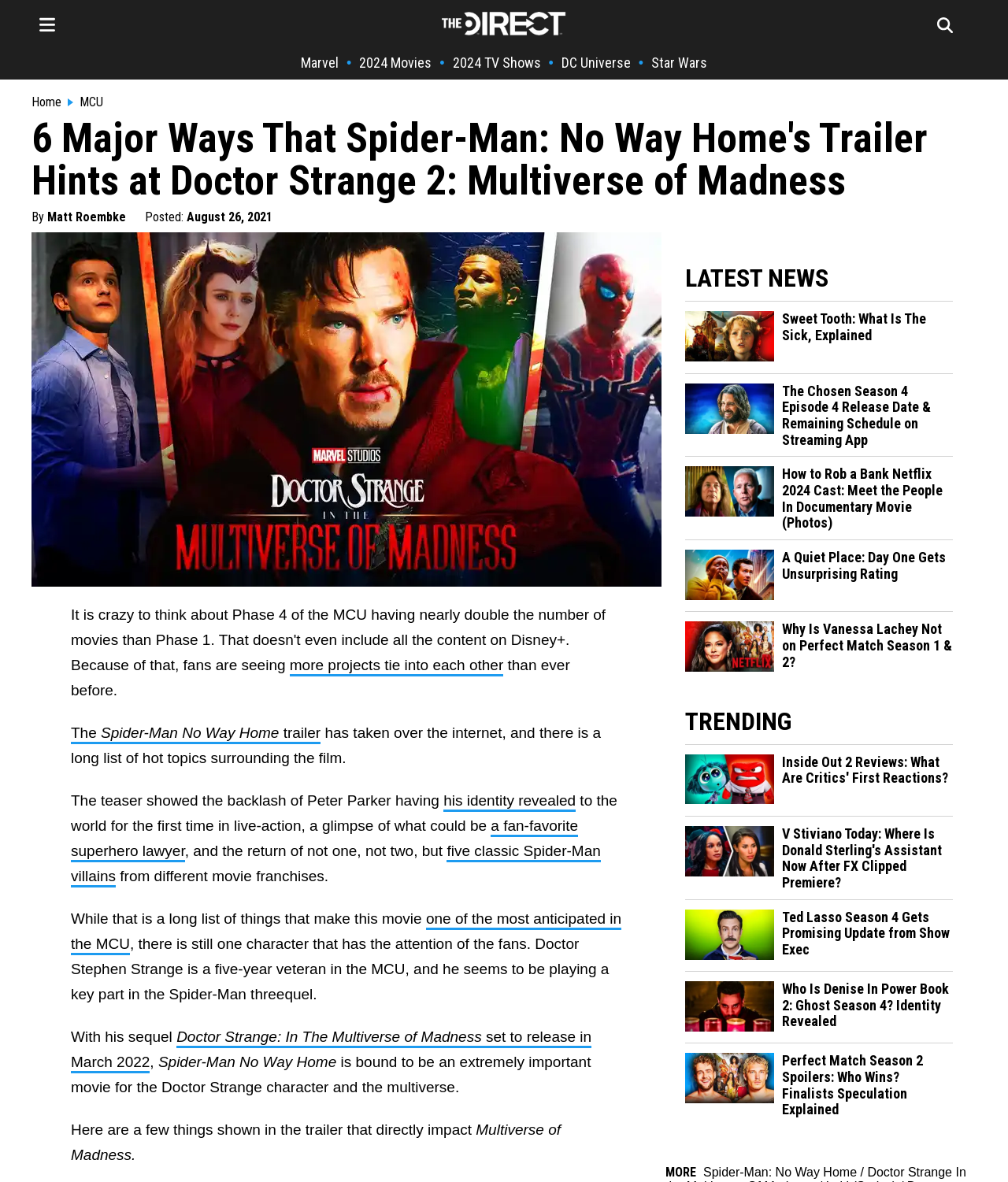What is the topic of the article?
Respond to the question with a well-detailed and thorough answer.

The topic of the article can be determined by looking at the heading '6 Major Ways That Spider-Man: No Way Home's Trailer Hints at Doctor Strange 2: Multiverse of Madness' which indicates that the article is discussing the Spider-Man: No Way Home trailer and its connection to Doctor Strange 2.